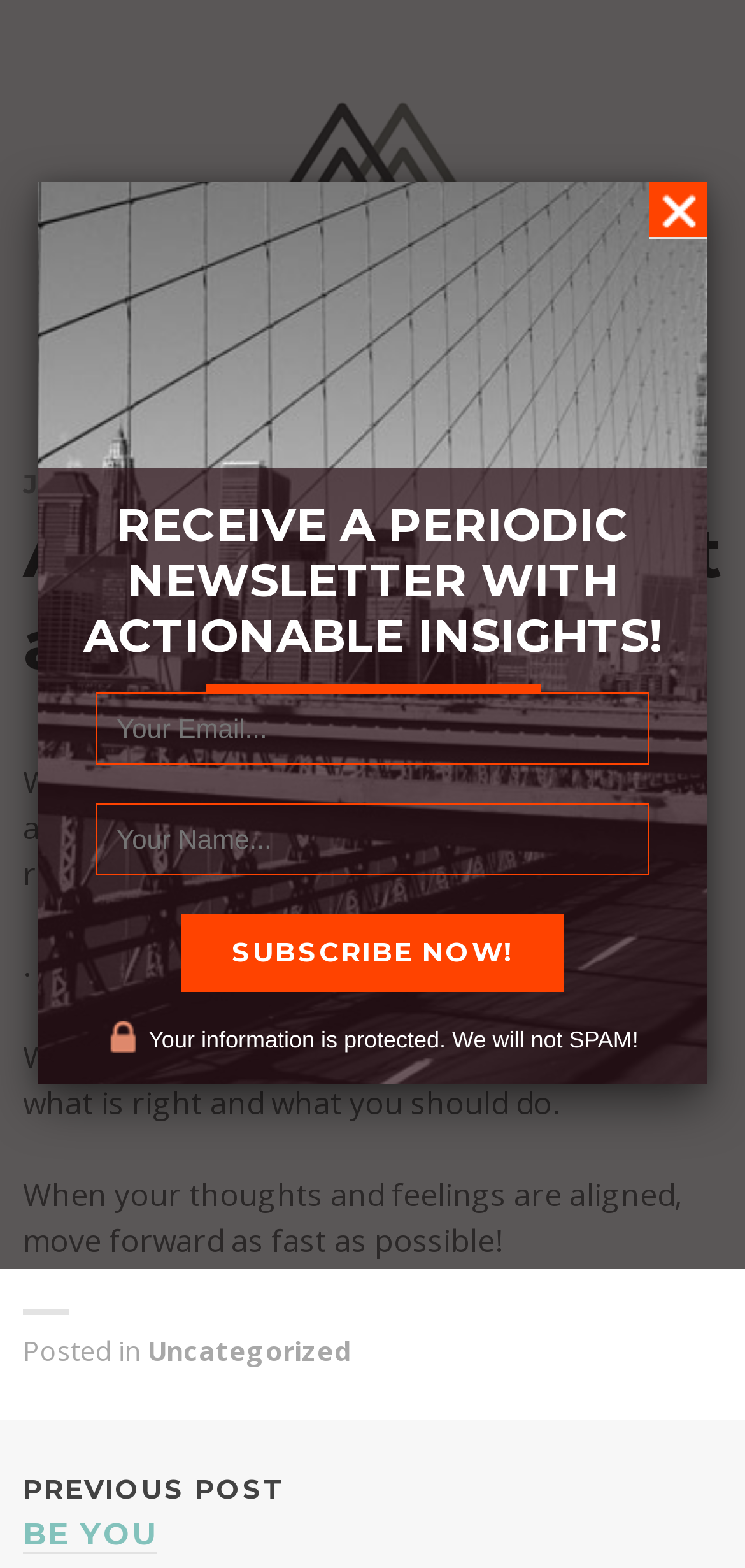Please identify the bounding box coordinates of the element on the webpage that should be clicked to follow this instruction: "Enter your email address". The bounding box coordinates should be given as four float numbers between 0 and 1, formatted as [left, top, right, bottom].

[0.128, 0.441, 0.872, 0.488]